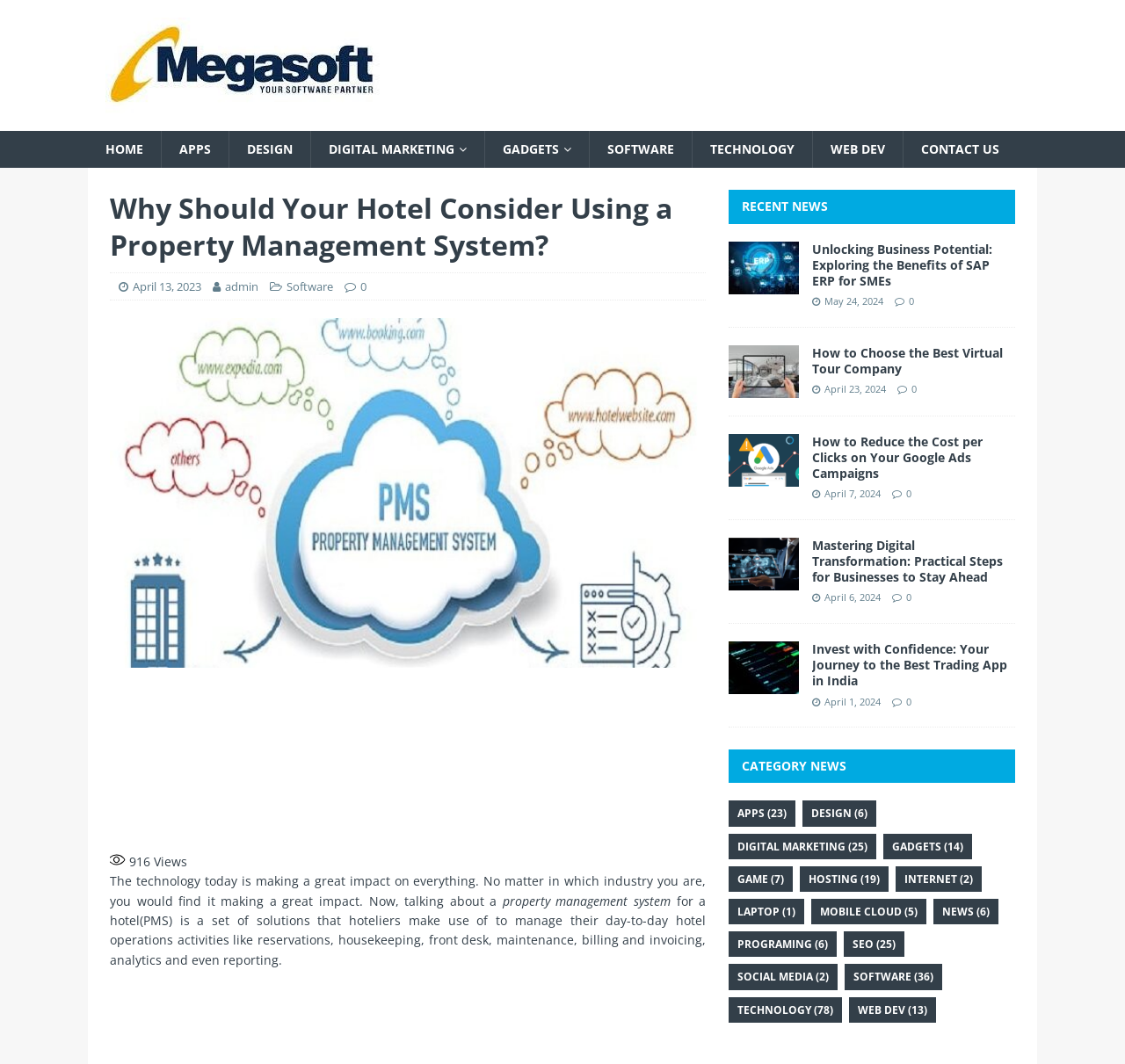Using the description: "Web Dev (13)", determine the UI element's bounding box coordinates. Ensure the coordinates are in the format of four float numbers between 0 and 1, i.e., [left, top, right, bottom].

[0.755, 0.937, 0.832, 0.961]